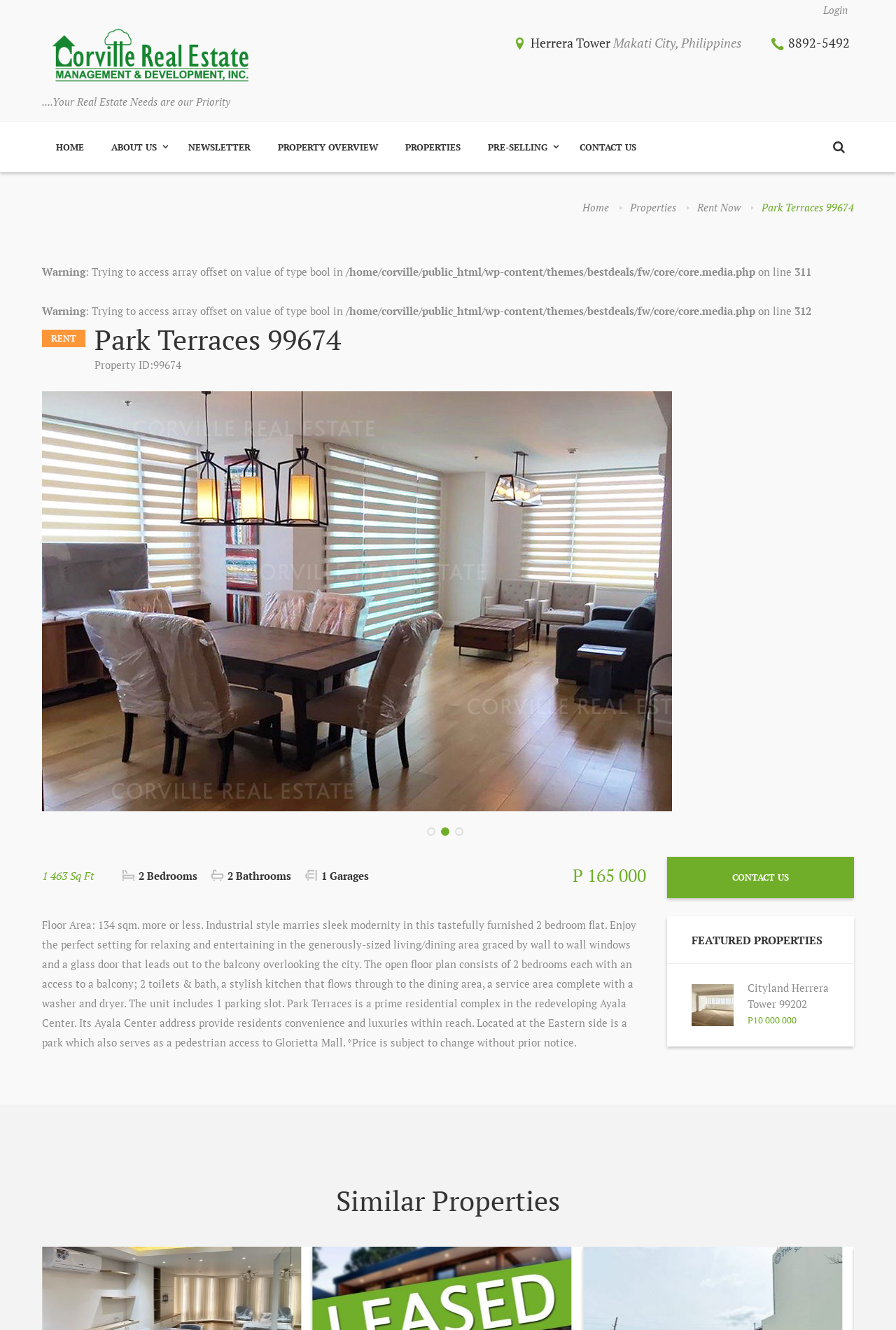Identify the bounding box coordinates for the UI element that matches this description: "Rent Now".

[0.778, 0.148, 0.827, 0.163]